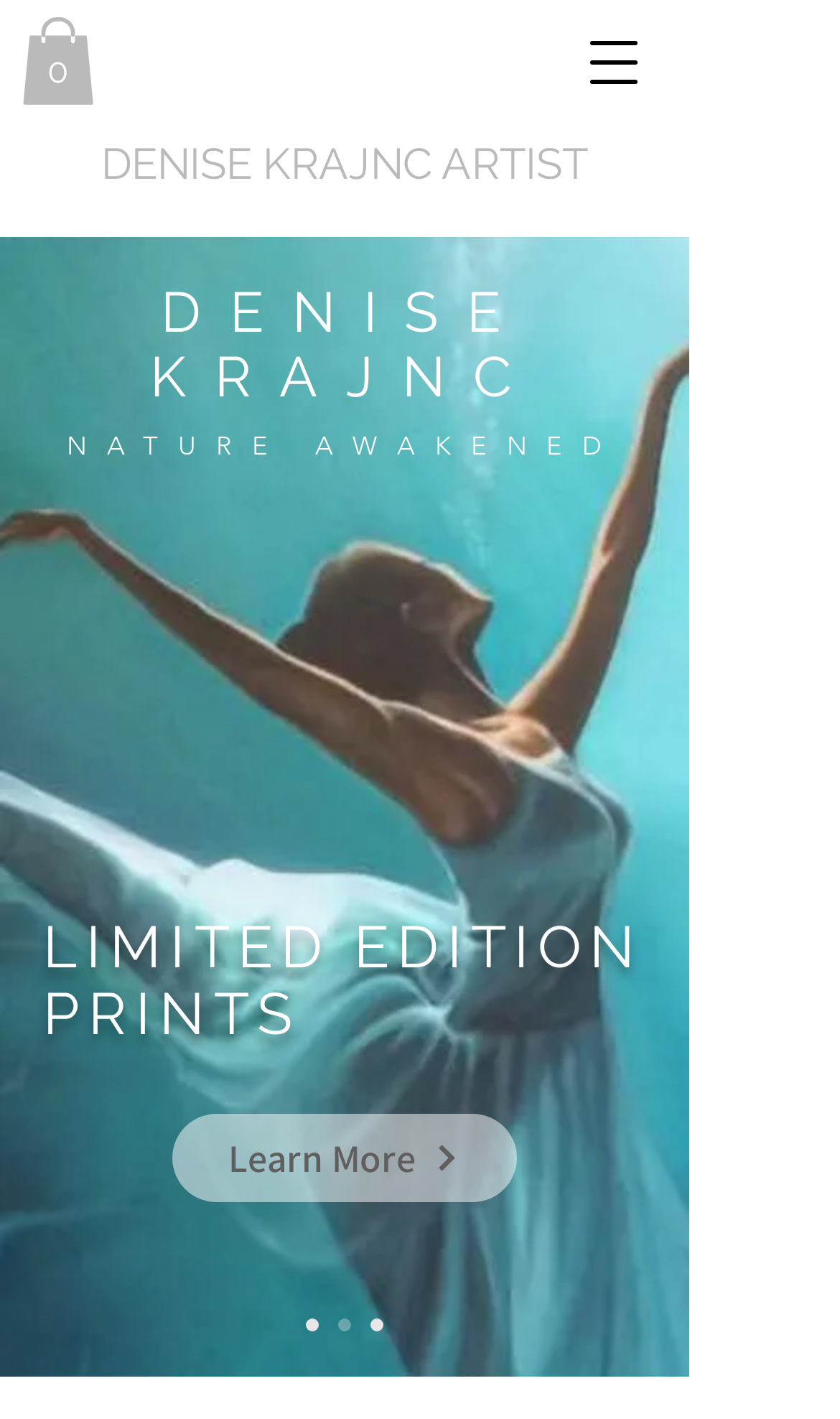Respond to the following question using a concise word or phrase: 
What is the name of the artist?

Denise Krajnc